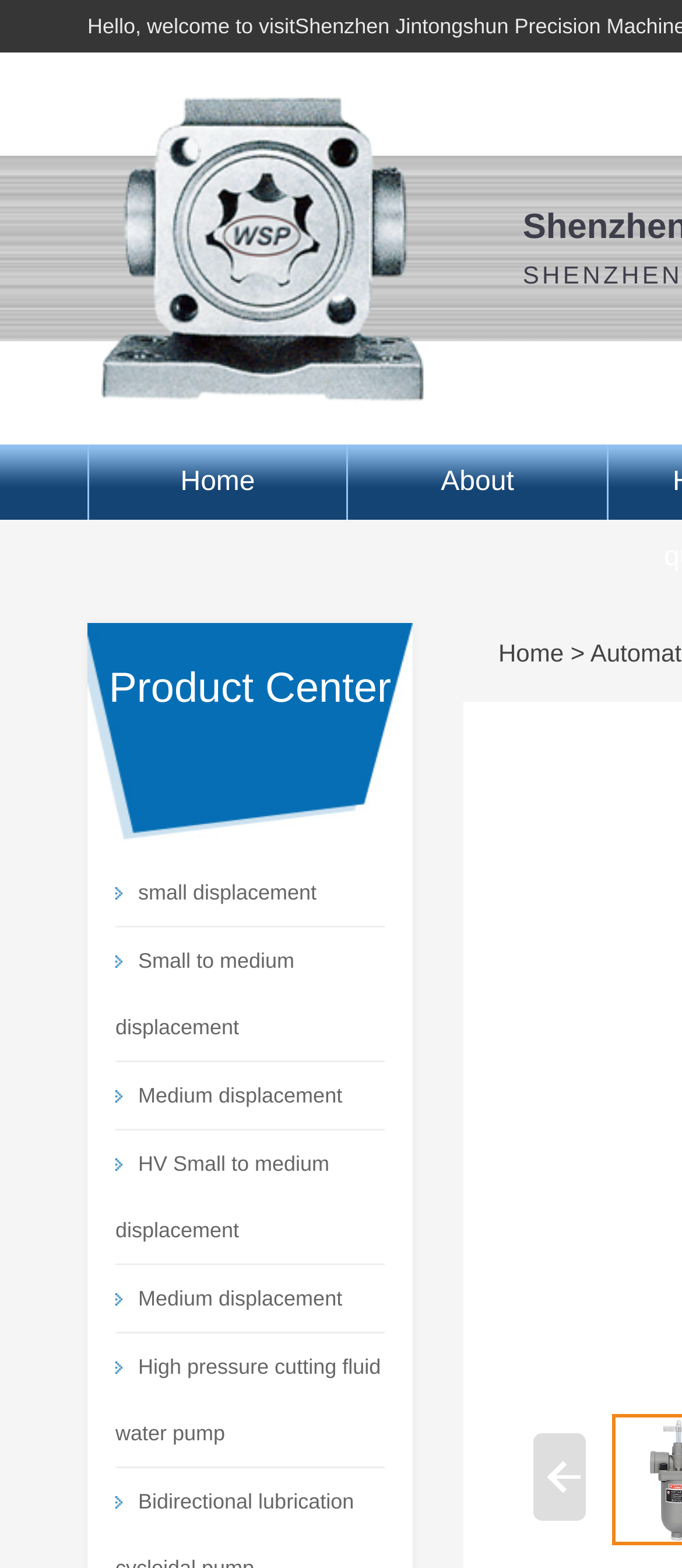Provide a comprehensive caption for the webpage.

The webpage is about 312 automatic oil filters, specifically from Shenzhen Jintongshun Precision Machinery Co., Ltd. At the top, there is a heading with the company name and a link to the homepage. Below this, there are two links, "Home" and "About", positioned side by side.

Further down, there is a heading titled "Product Center". Under this heading, there are several links to different product categories, including "small displacement", "Small to medium displacement", "Medium displacement", and more. These links are arranged vertically, one below the other.

On the right side of the page, there is another "Home" link, followed by a static text ">" symbol. At the bottom of the page, there is a disabled "Previous slide" button.

Overall, the webpage appears to be a product page or a catalog for automatic oil filters, with links to different product categories and a navigation menu at the top.